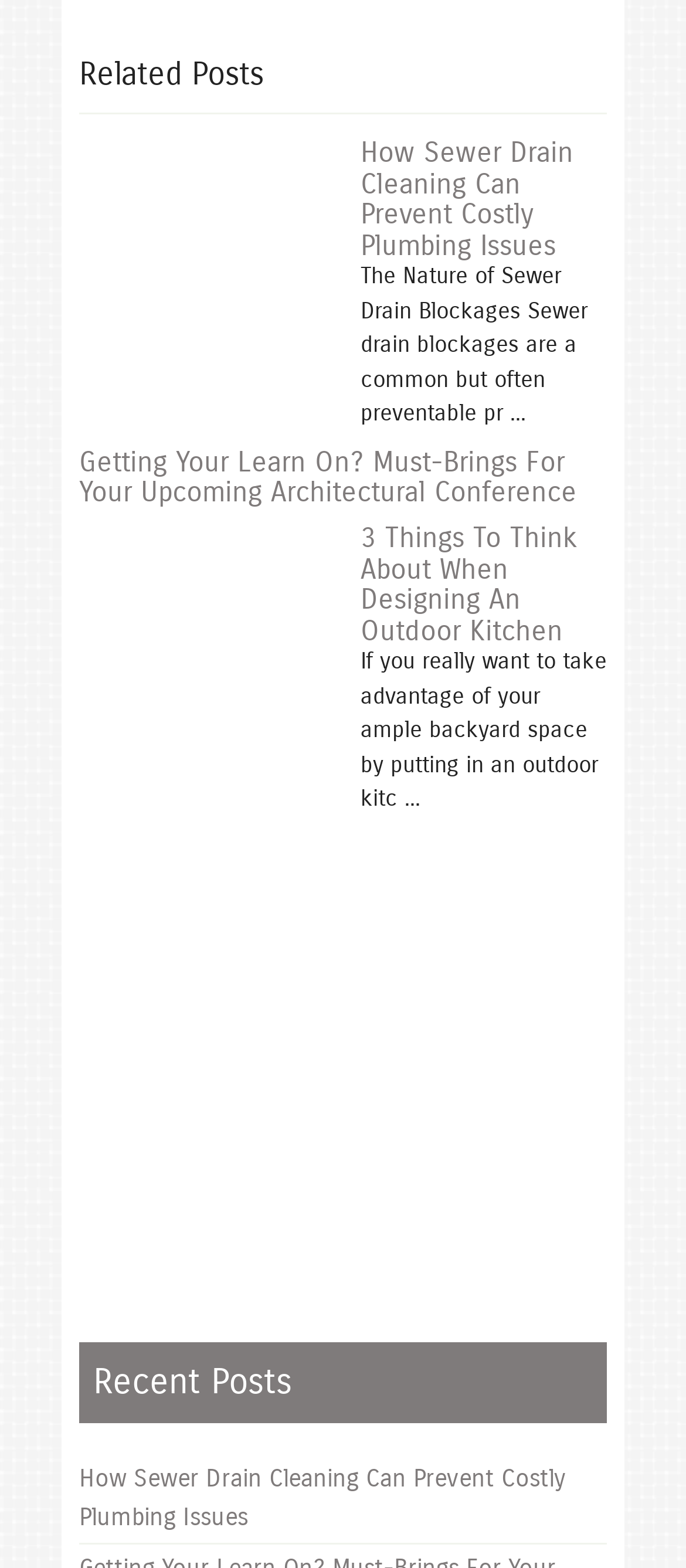Specify the bounding box coordinates of the area to click in order to execute this command: 'Click on the link to learn about sewer drain cleaning'. The coordinates should consist of four float numbers ranging from 0 to 1, and should be formatted as [left, top, right, bottom].

[0.526, 0.086, 0.836, 0.167]